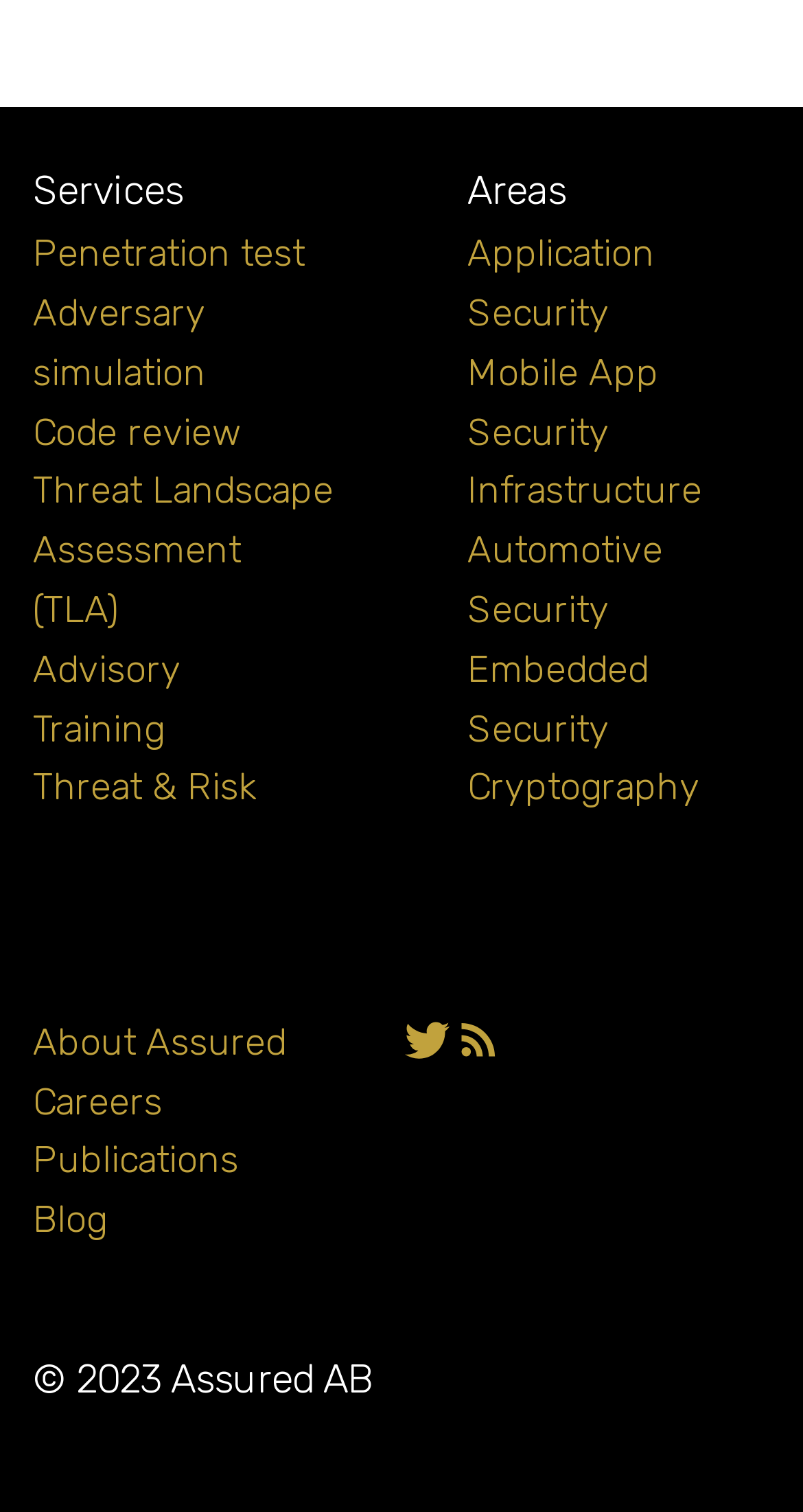Locate the bounding box coordinates of the element that should be clicked to fulfill the instruction: "View Application Security".

[0.582, 0.153, 0.815, 0.222]